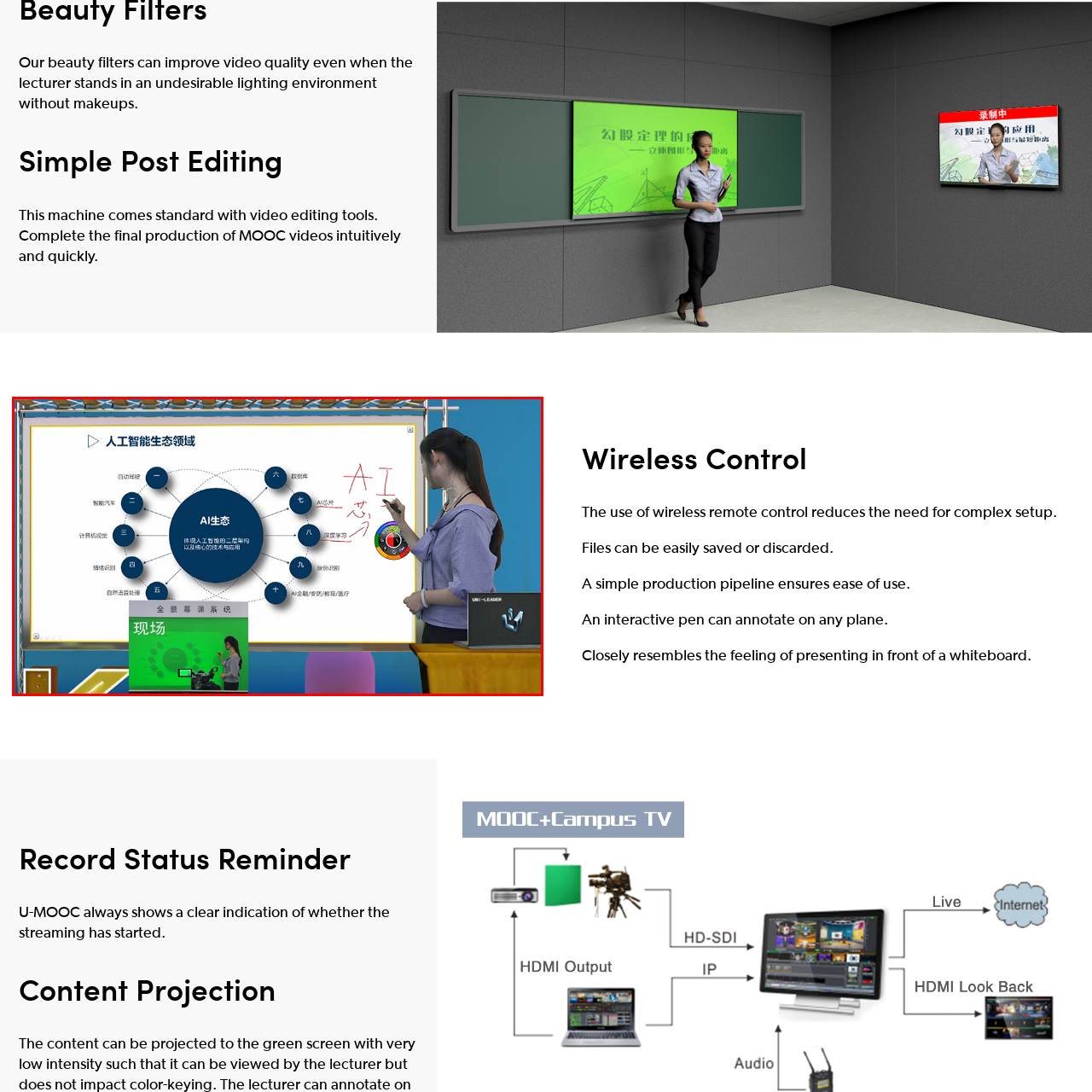Refer to the image within the red box and answer the question concisely with a single word or phrase: What is the purpose of the smaller screen in the foreground?

To enhance viewer engagement